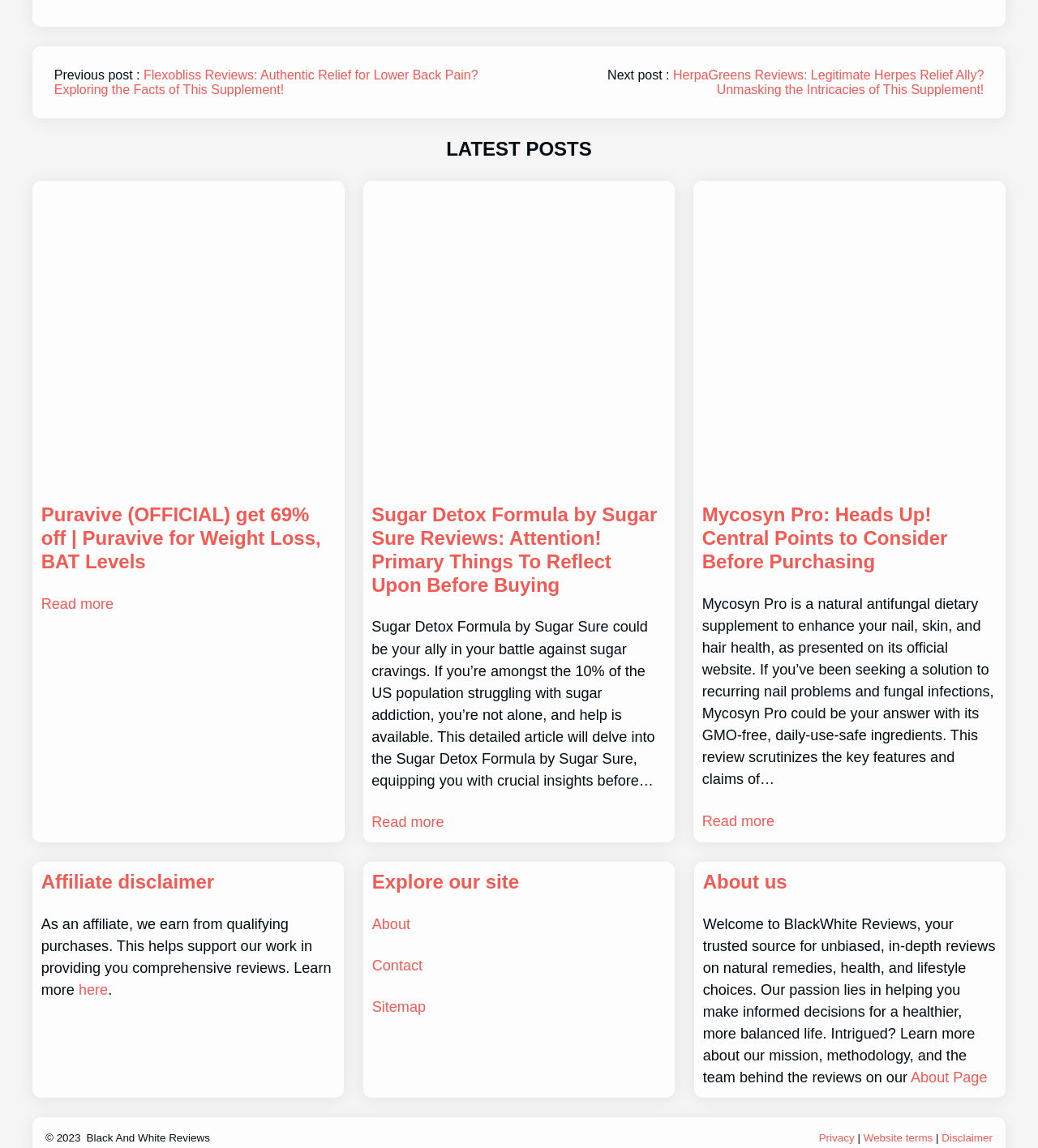Please reply to the following question using a single word or phrase: 
What is the topic of the third article?

Mycosyn Pro